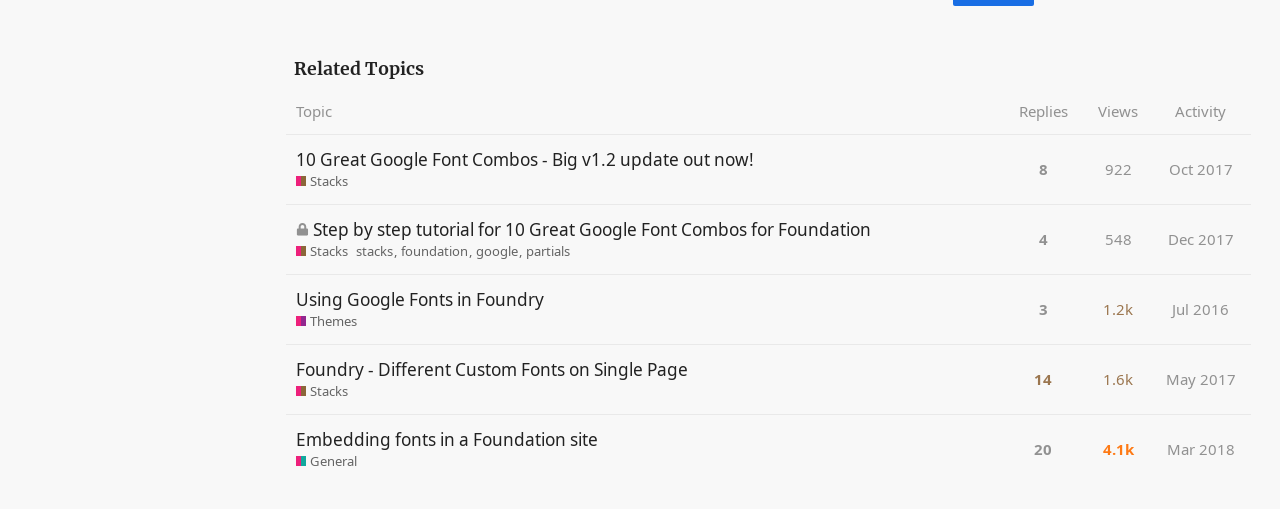Please determine the bounding box coordinates for the element that should be clicked to follow these instructions: "View topic 'Using Google Fonts in Foundry Themes'".

[0.223, 0.539, 0.786, 0.676]